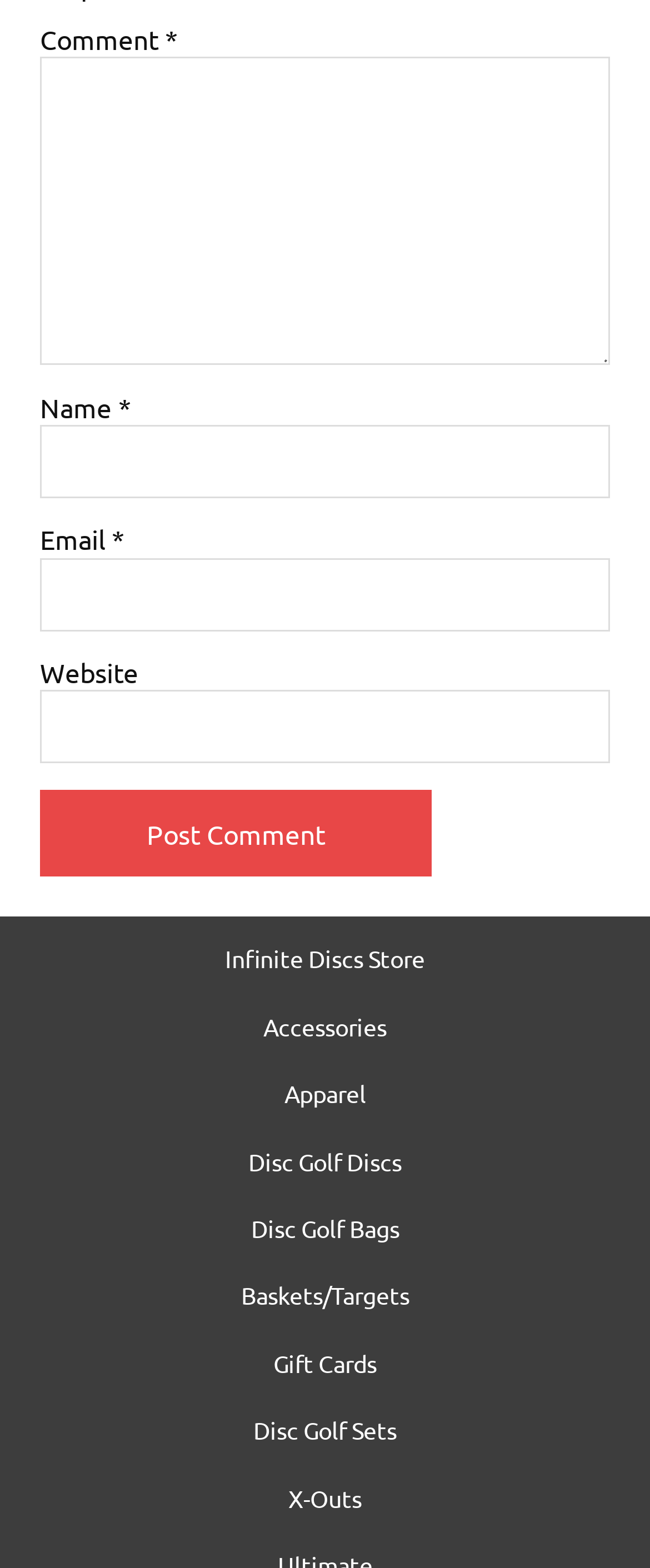Using the elements shown in the image, answer the question comprehensively: What is the purpose of the button?

The button with the text 'Post Comment' is likely used to submit the comment entered in the textbox with the label 'Comment', allowing the user to post their comment on the webpage.